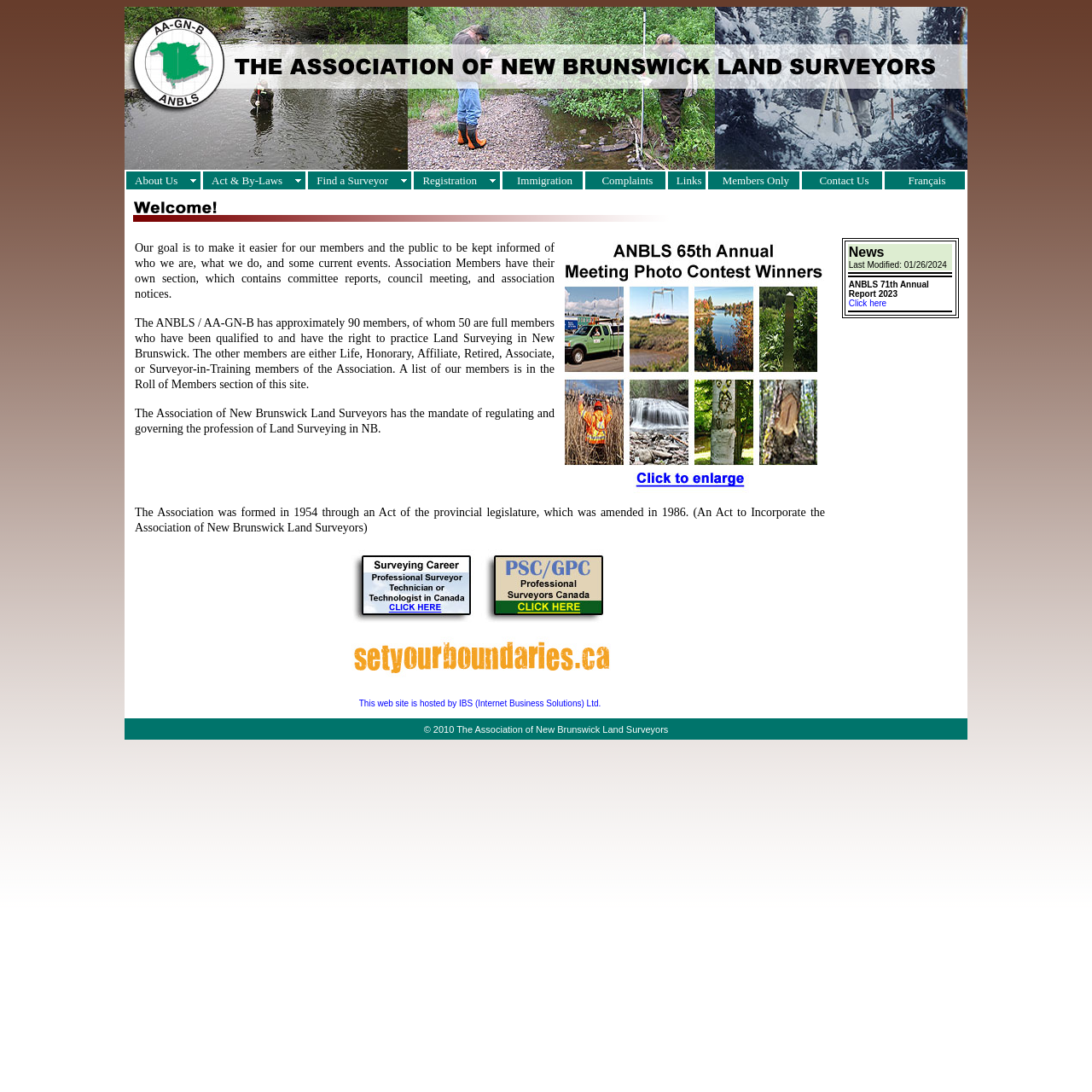Find the bounding box coordinates of the element I should click to carry out the following instruction: "Click Find a Surveyor".

[0.282, 0.157, 0.378, 0.173]